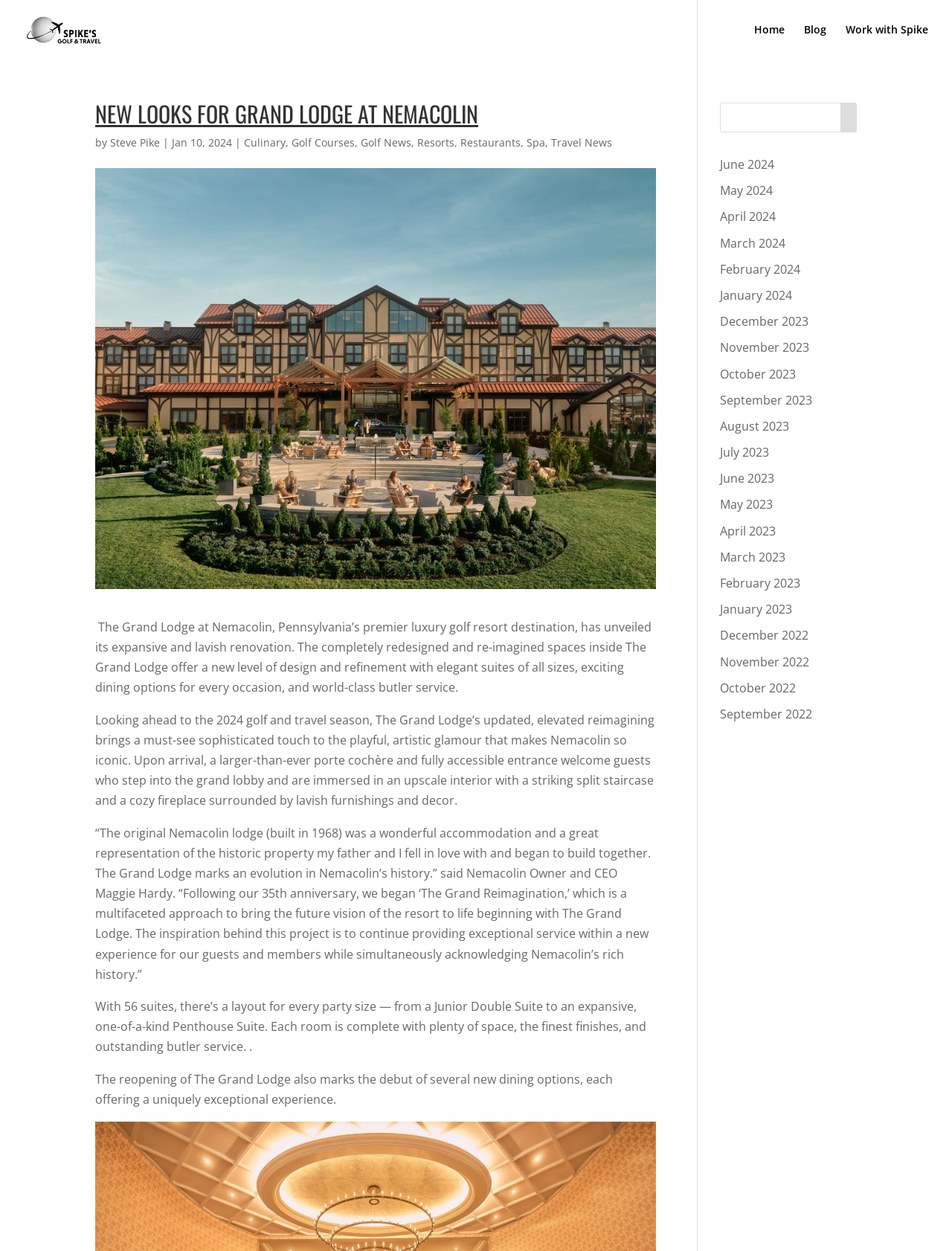Produce a meticulous description of the webpage.

The webpage appears to be a blog post or article about the renovation of The Grand Lodge at Nemacolin, a luxury golf resort destination in Pennsylvania. 

At the top of the page, there are three links: "Home", "Blog", and "Work with Spike". Below these links, there is a large heading that reads "NEW LOOKS FOR GRAND LODGE AT NEMACOLIN". 

To the right of the heading, there is a byline that reads "by Steve Pike" and a date "Jan 10, 2024". Below the byline, there are several links to categories such as "Culinary", "Golf Courses", "Golf News", "Resorts", "Restaurants", "Spa", and "Travel News". 

The main content of the page is divided into several paragraphs. The first paragraph describes the renovation of The Grand Lodge, stating that it offers a new level of design and refinement with elegant suites, exciting dining options, and world-class butler service. 

The second paragraph describes the updated interior of the lodge, including a grand lobby with a striking split staircase and a cozy fireplace. 

The third paragraph is a quote from Nemacolin Owner and CEO Maggie Hardy, discussing the inspiration behind the renovation project. 

The fourth paragraph describes the various suite options available at The Grand Lodge, ranging from a Junior Double Suite to a one-of-a-kind Penthouse Suite. 

The fifth paragraph mentions the debut of several new dining options at The Grand Lodge. 

On the right side of the page, there is a search bar with a button. Below the search bar, there are links to archived posts from June 2024 to December 2022.